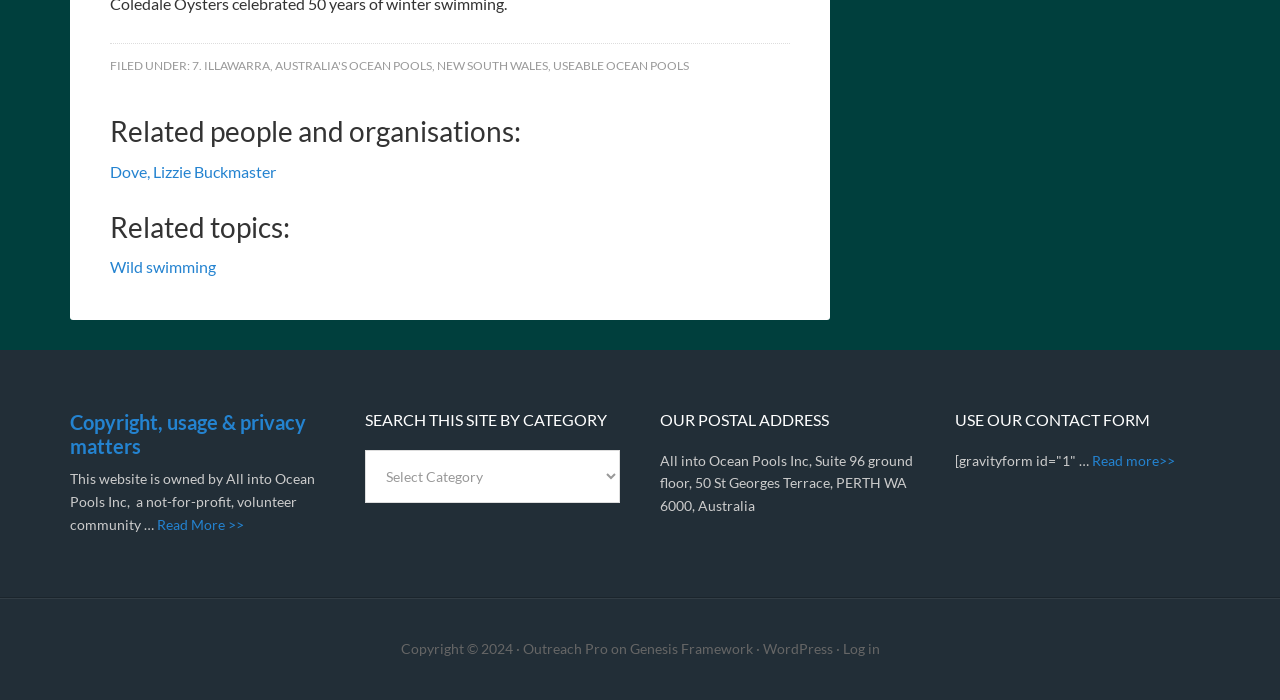Show the bounding box coordinates of the region that should be clicked to follow the instruction: "Read more about copyright, usage and privacy matters."

[0.055, 0.586, 0.239, 0.655]